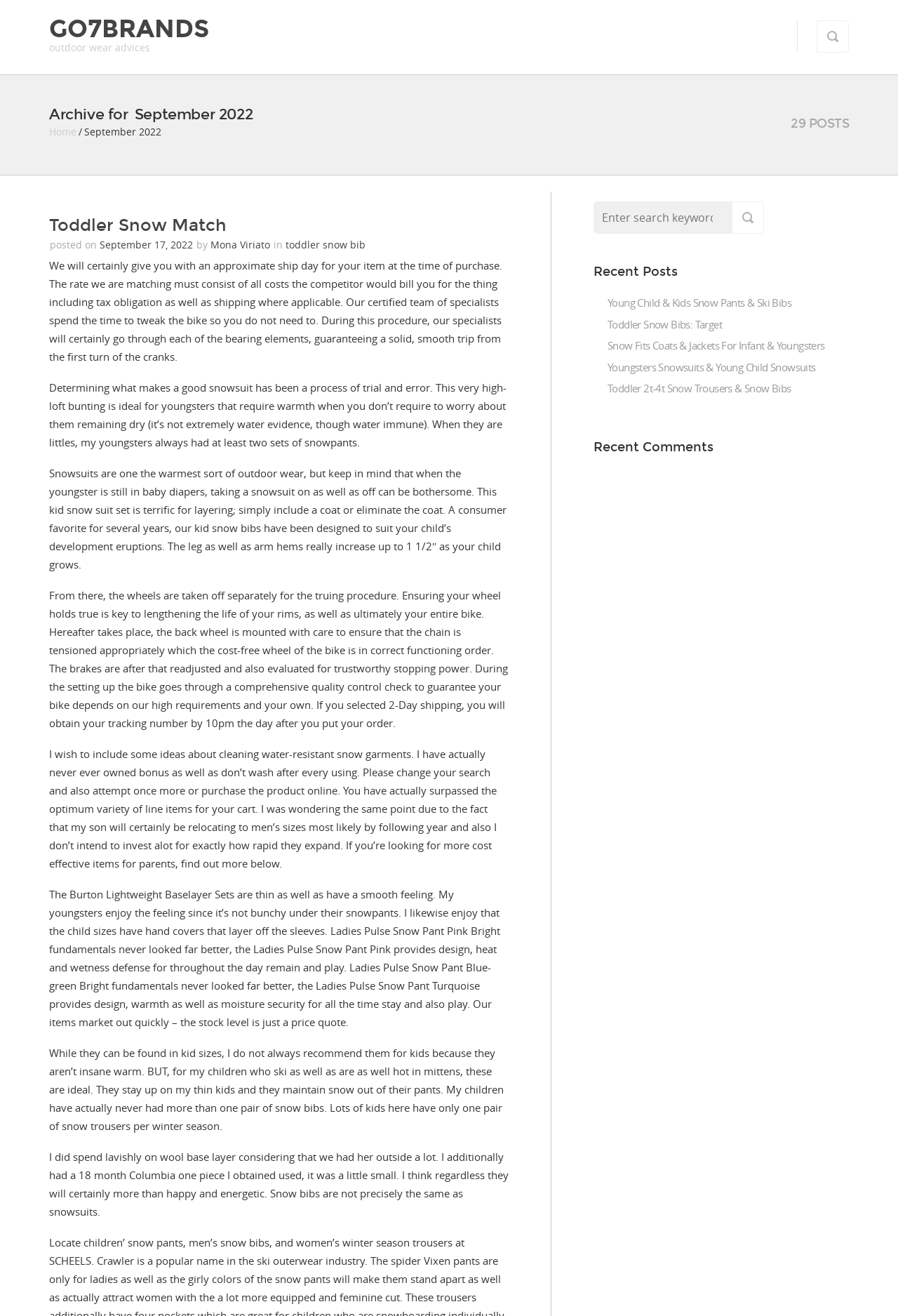Examine the image and give a thorough answer to the following question:
How many posts are there in September 2022?

I found the answer by looking at the section 'Archive for September 2022' which has a subheading '29 POSTS'. This indicates that there are 29 posts in September 2022.